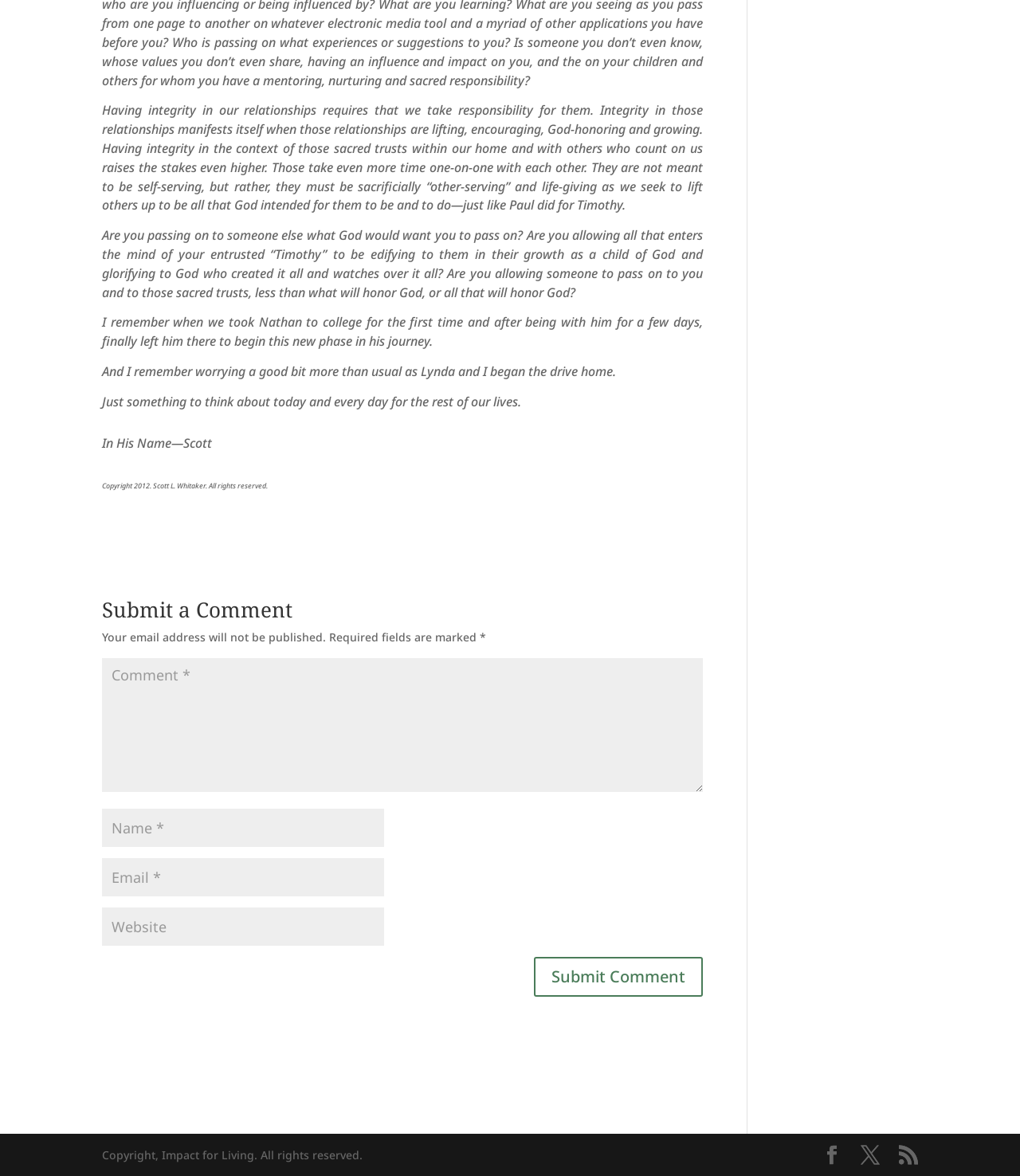Please examine the image and answer the question with a detailed explanation:
What is the author's name?

The author's name is mentioned at the end of the article, where it says 'In His Name—Scott'. This suggests that the author's name is Scott, and the full name is provided in the copyright notice as 'Scott L. Whitaker'.